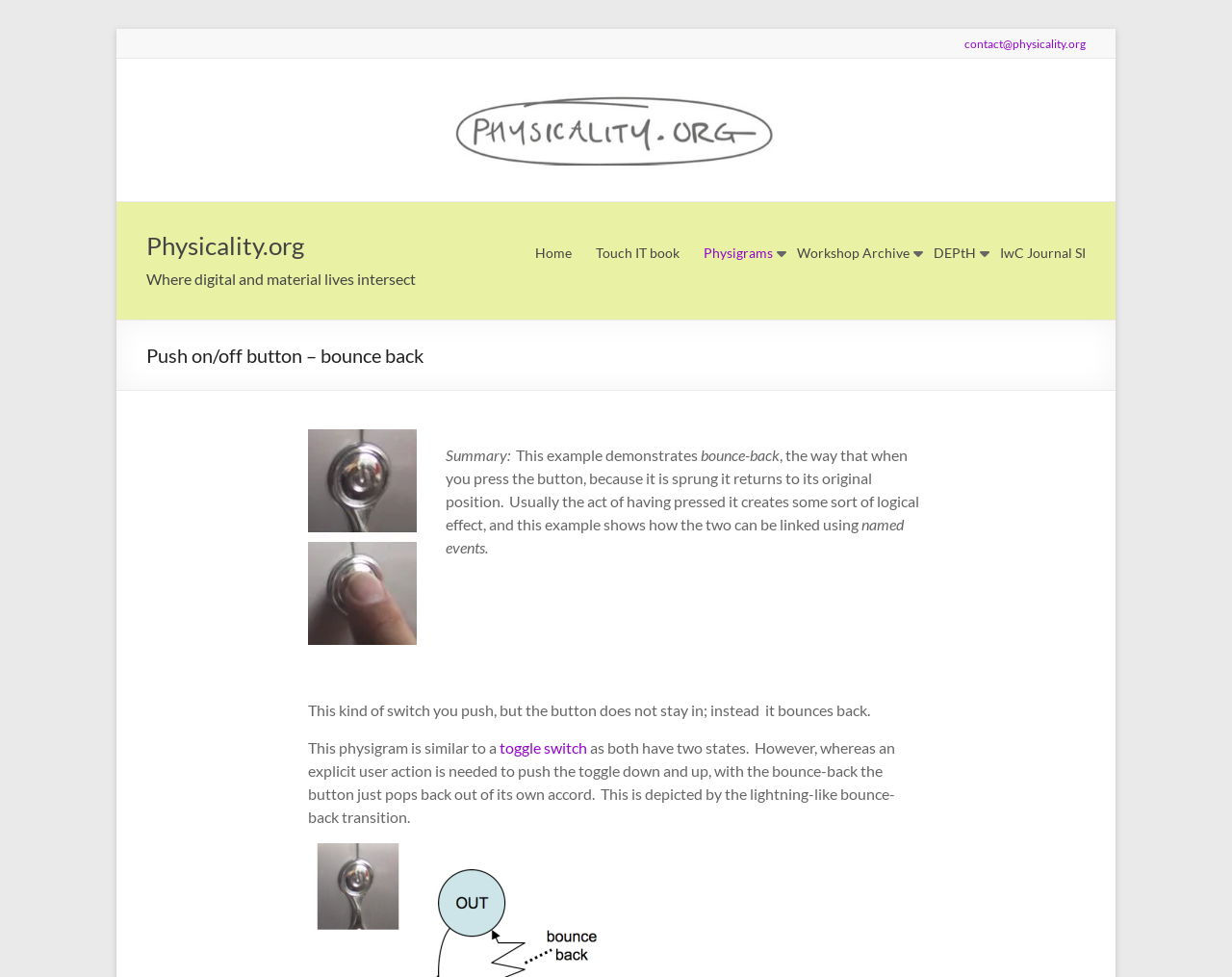Provide an in-depth caption for the elements present on the webpage.

This webpage is about Physicality.org, a platform that explores the intersection of digital and material lives. At the top left, there is a link to skip to the content, and next to it, an image of the Physicality.org logo. Below the logo, there is a heading with the same name, accompanied by a tagline "Where digital and material lives intersect".

The main navigation menu is located in the middle of the top section, consisting of seven links: Home, Touch IT book, Physigrams, Workshop Archive, DEPtH, and IwC Journal SI. These links are evenly spaced and aligned horizontally.

The main content of the webpage is focused on a specific topic, "Push on/off button – bounce back". This section is headed by a title with the same name, followed by a summary that explains the concept of bounce-back, where a button returns to its original position after being pressed. The summary is divided into several paragraphs, describing the functionality and characteristics of this type of switch.

There is a link to "toggle switch" within the text, which is similar to the bounce-back button but requires explicit user action to change states. The text also describes the depiction of the bounce-back transition using a lightning-like animation.

Overall, the webpage has a clean and organized structure, with clear headings and concise text that explains the concept of bounce-back and its relation to Physicality.org.